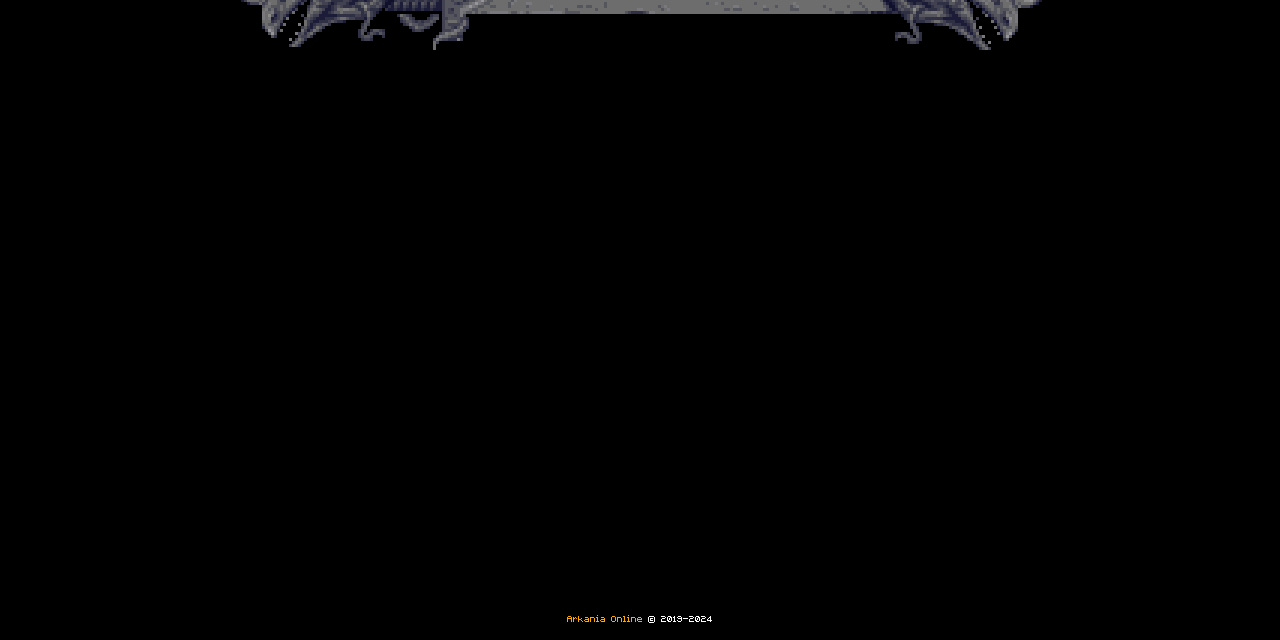Given the element description Proceed to the game ›, identify the bounding box coordinates for the UI element on the webpage screenshot. The format should be (top-left x, top-left y, bottom-right x, bottom-right y), with values between 0 and 1.

[0.53, 0.017, 0.711, 0.055]